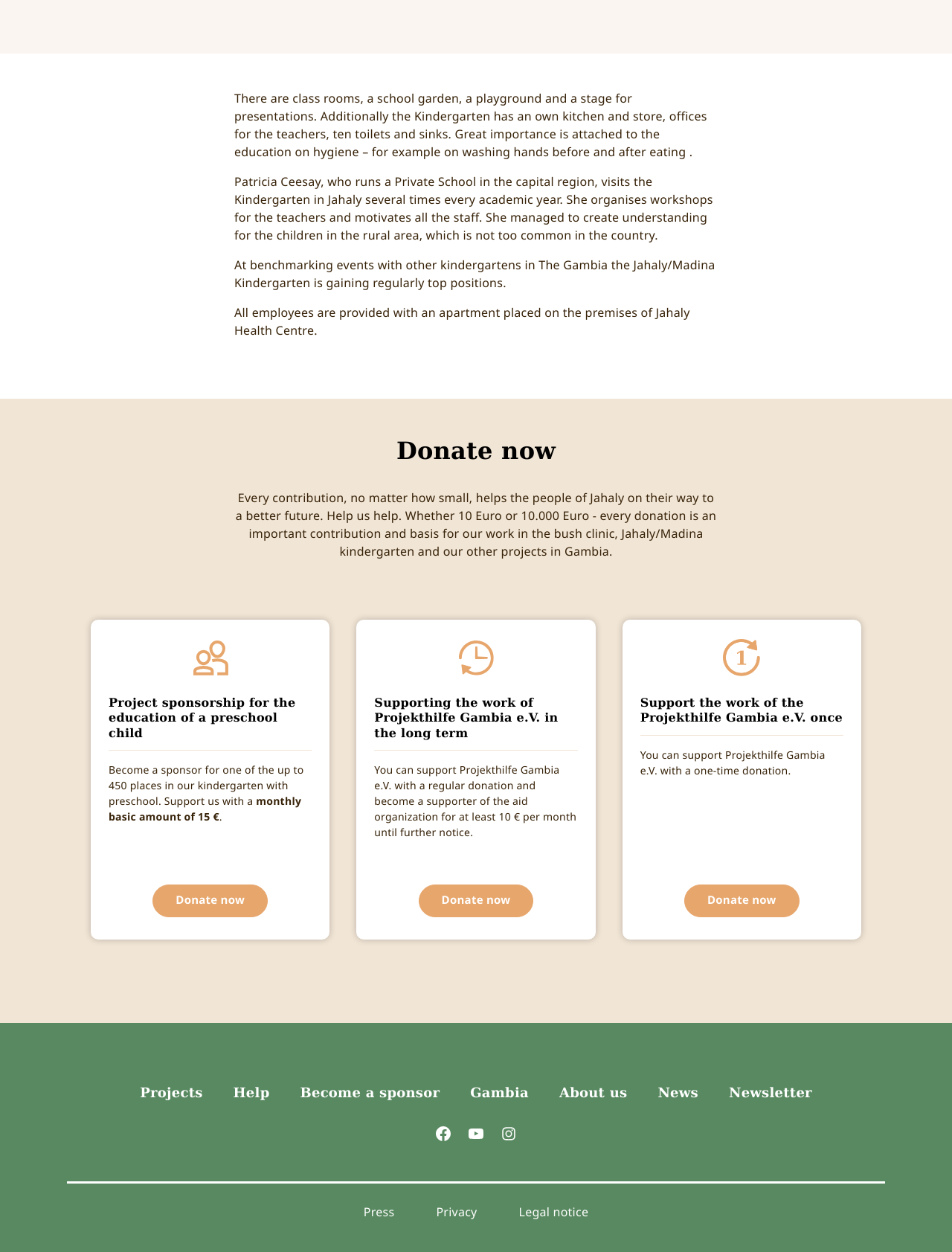Locate the bounding box coordinates of the element that should be clicked to execute the following instruction: "Click the Injectable Steroids link".

None